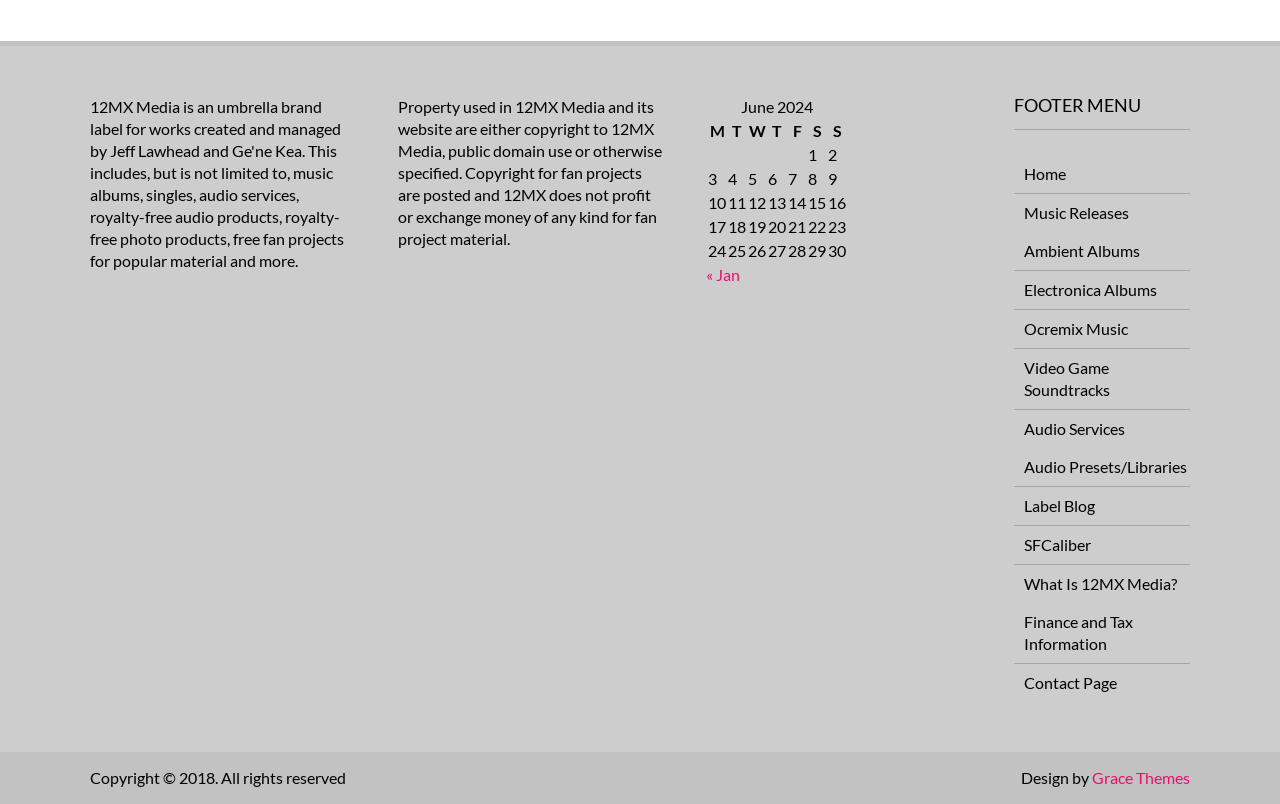Refer to the image and offer a detailed explanation in response to the question: What is the label name?

The label name can be found in the footer menu, where it says 'What Is 12MX Media?'.